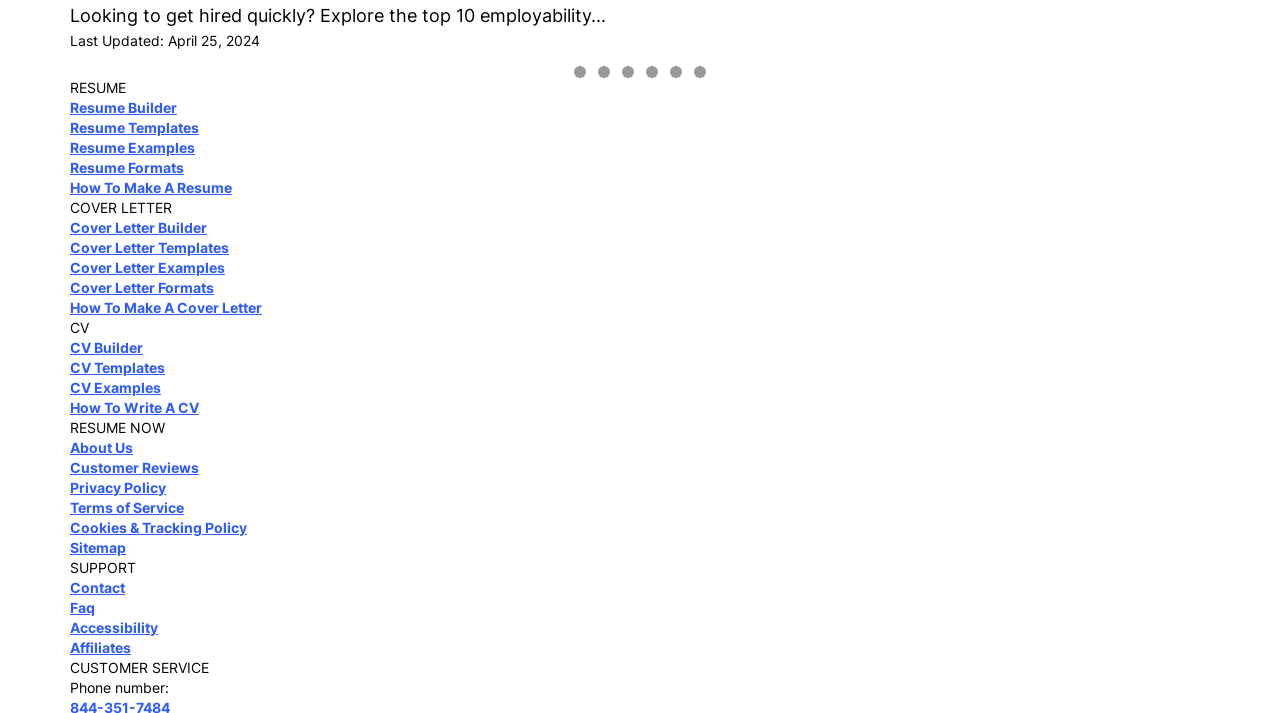Give the bounding box coordinates for this UI element: "How To Make A Resume". The coordinates should be four float numbers between 0 and 1, arranged as [left, top, right, bottom].

[0.055, 0.25, 0.181, 0.274]